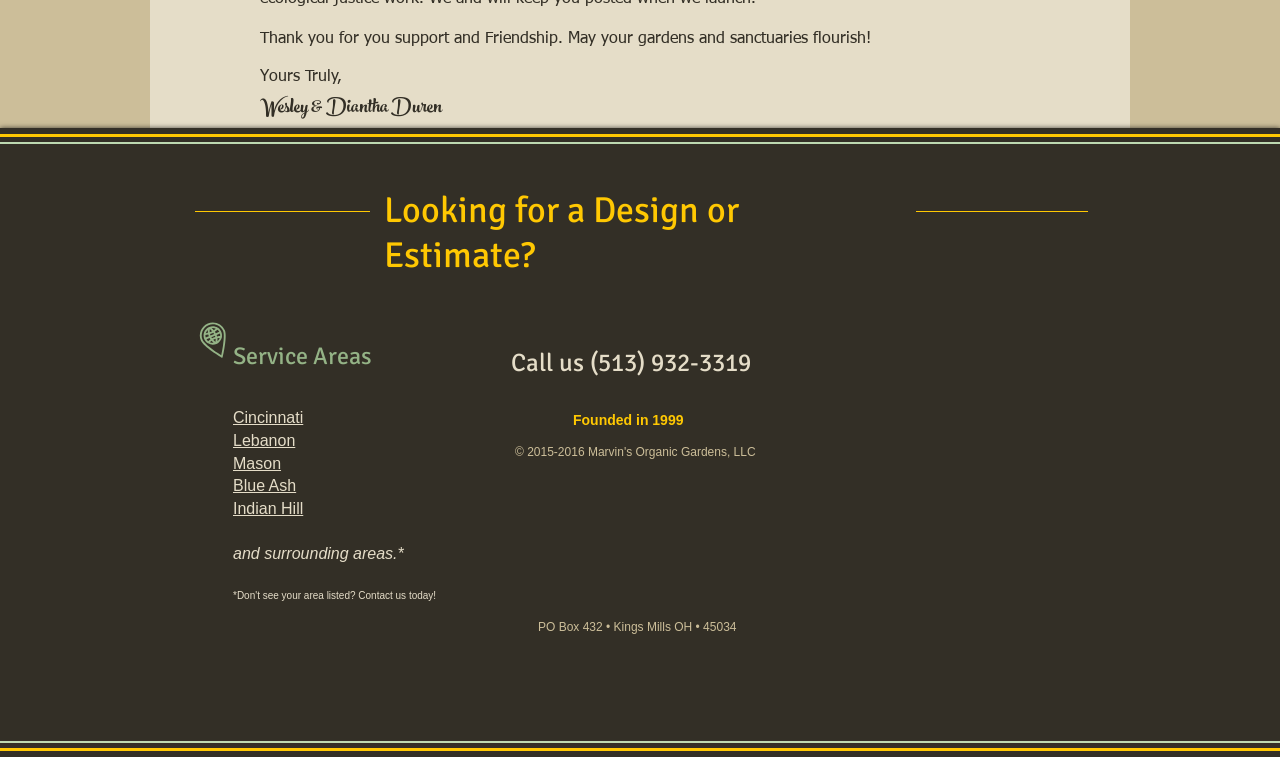Please identify the bounding box coordinates of the element I should click to complete this instruction: 'View the YouTube channel'. The coordinates should be given as four float numbers between 0 and 1, like this: [left, top, right, bottom].

[0.523, 0.874, 0.558, 0.934]